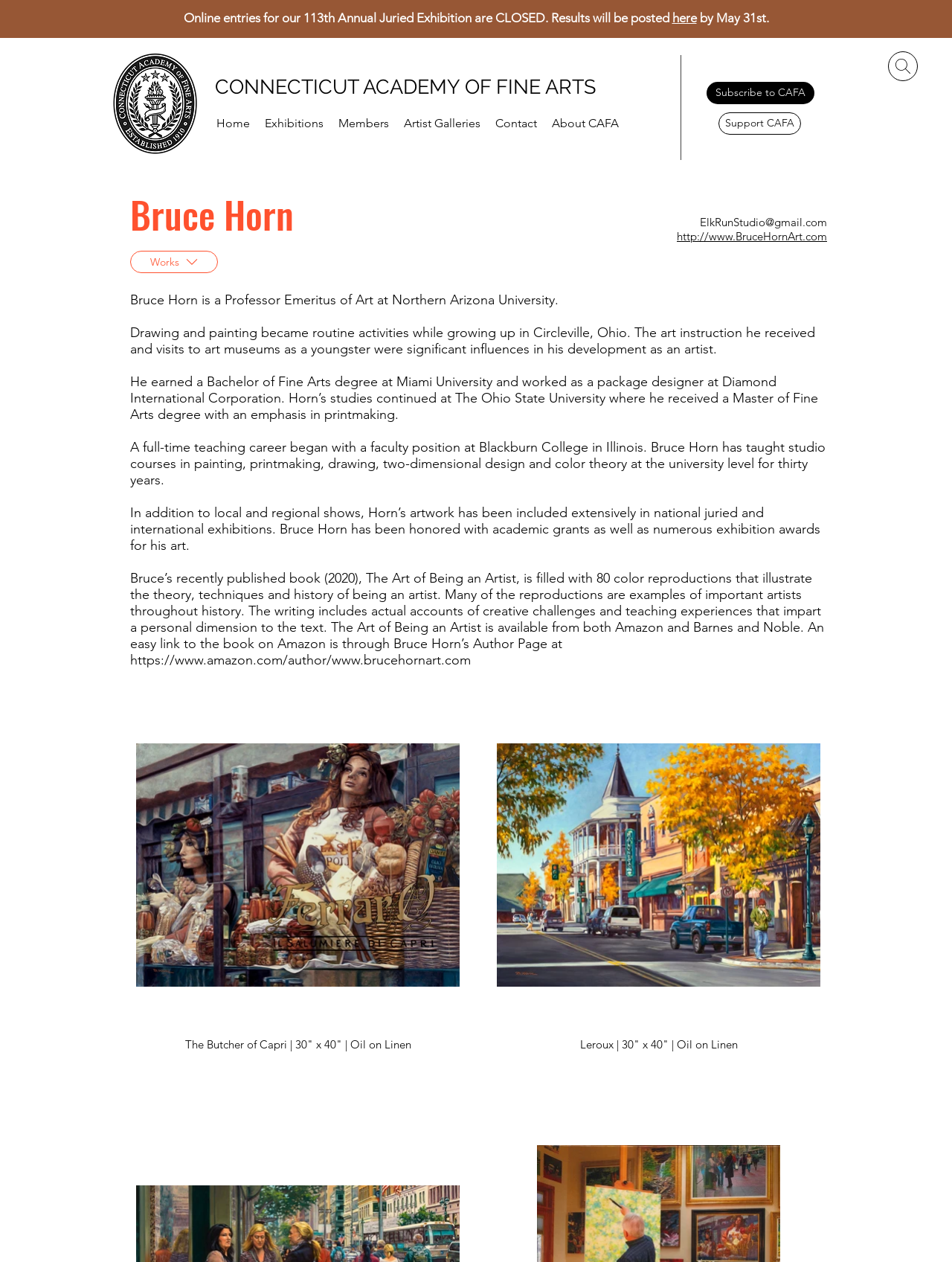Identify the bounding box coordinates of the clickable region necessary to fulfill the following instruction: "Go to the 'Home' page". The bounding box coordinates should be four float numbers between 0 and 1, i.e., [left, top, right, bottom].

[0.22, 0.089, 0.27, 0.107]